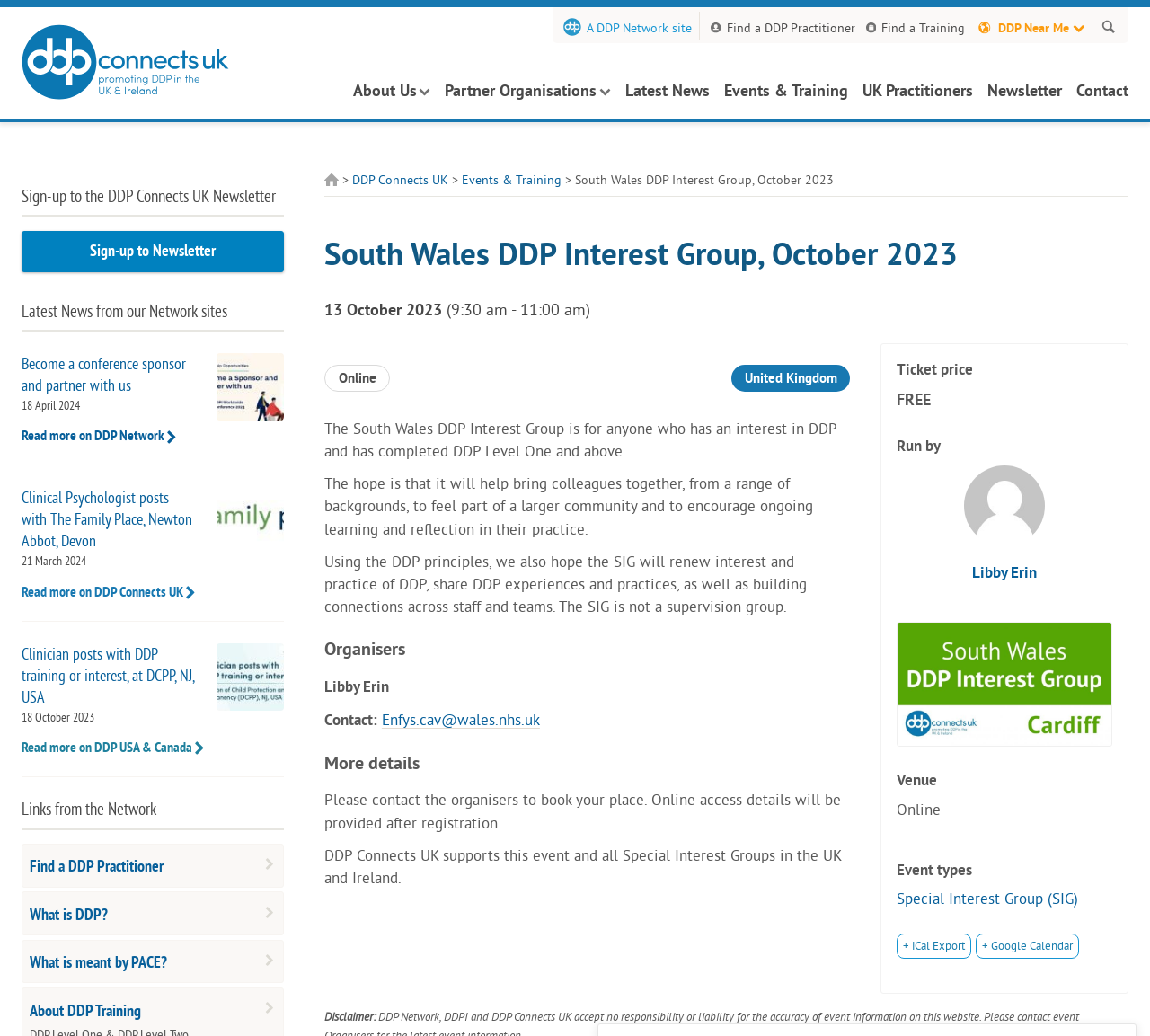Please determine the bounding box coordinates of the section I need to click to accomplish this instruction: "Find a DDP Practitioner".

[0.618, 0.019, 0.744, 0.035]